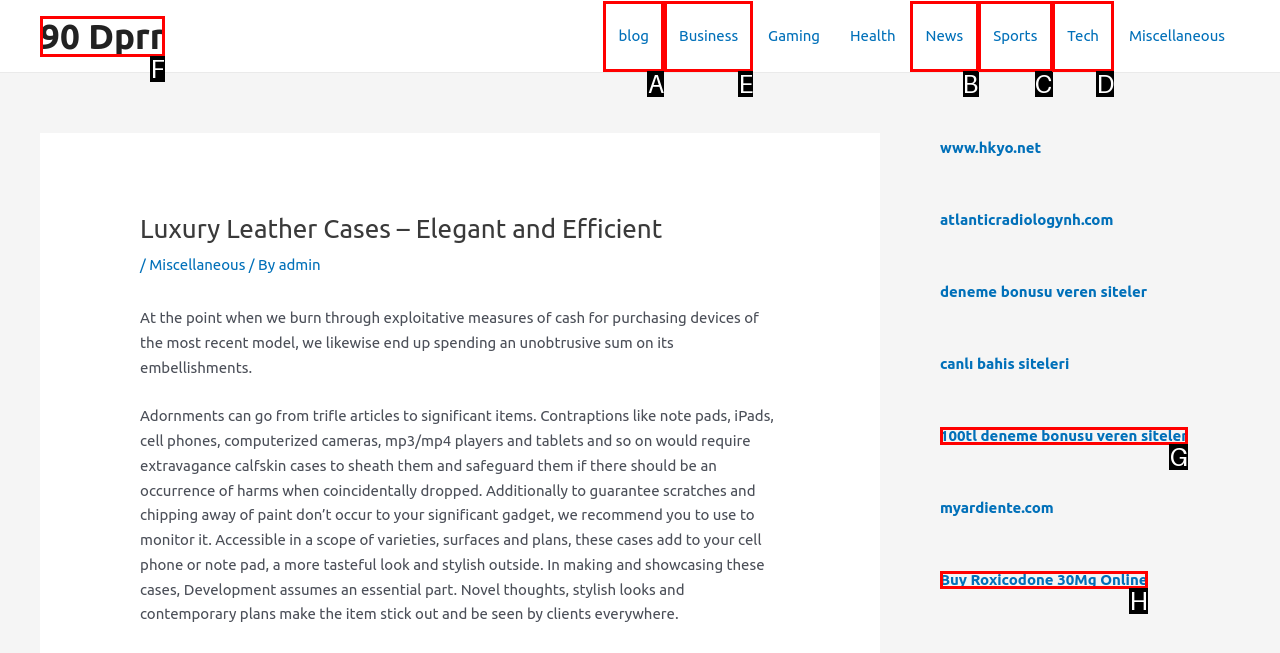Given the task: Visit the 'Business' category, tell me which HTML element to click on.
Answer with the letter of the correct option from the given choices.

E